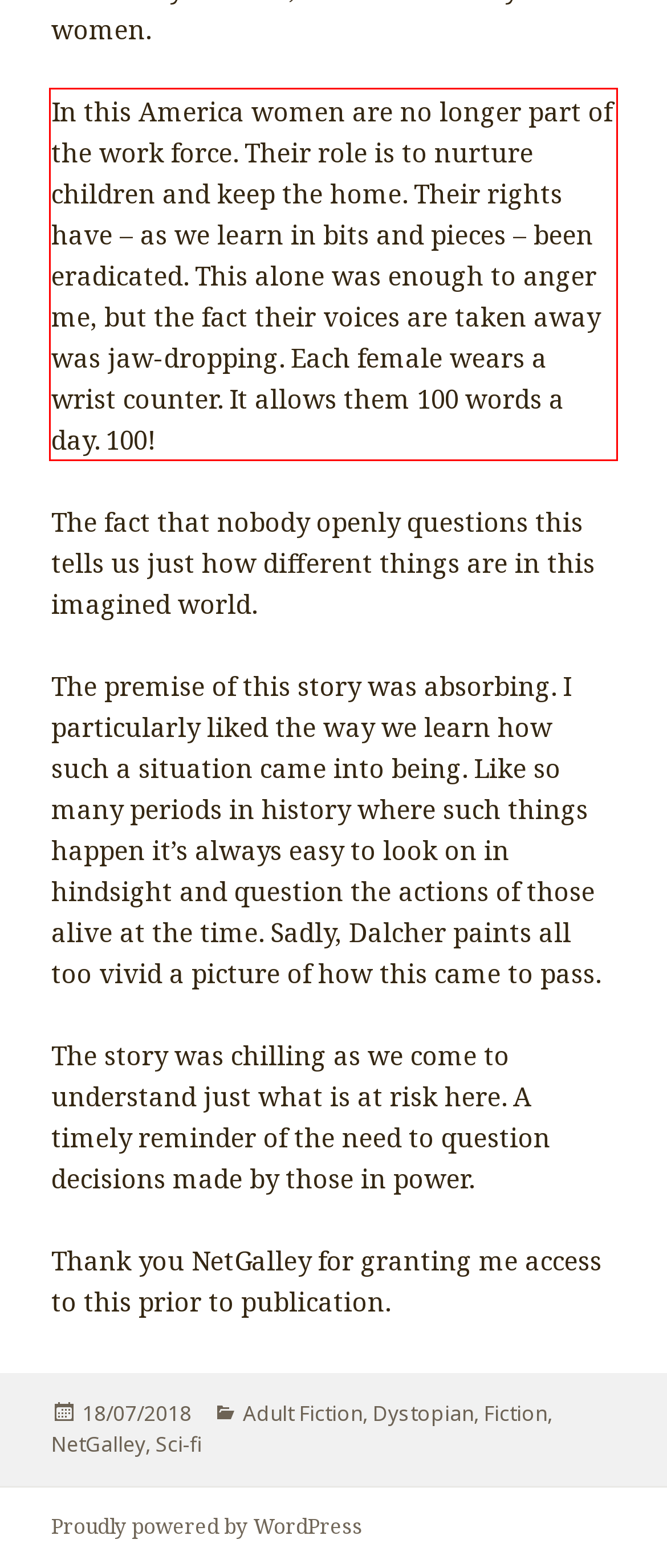You have a screenshot of a webpage with a red bounding box. Identify and extract the text content located inside the red bounding box.

In this America women are no longer part of the work force. Their role is to nurture children and keep the home. Their rights have – as we learn in bits and pieces – been eradicated. This alone was enough to anger me, but the fact their voices are taken away was jaw-dropping. Each female wears a wrist counter. It allows them 100 words a day. 100!